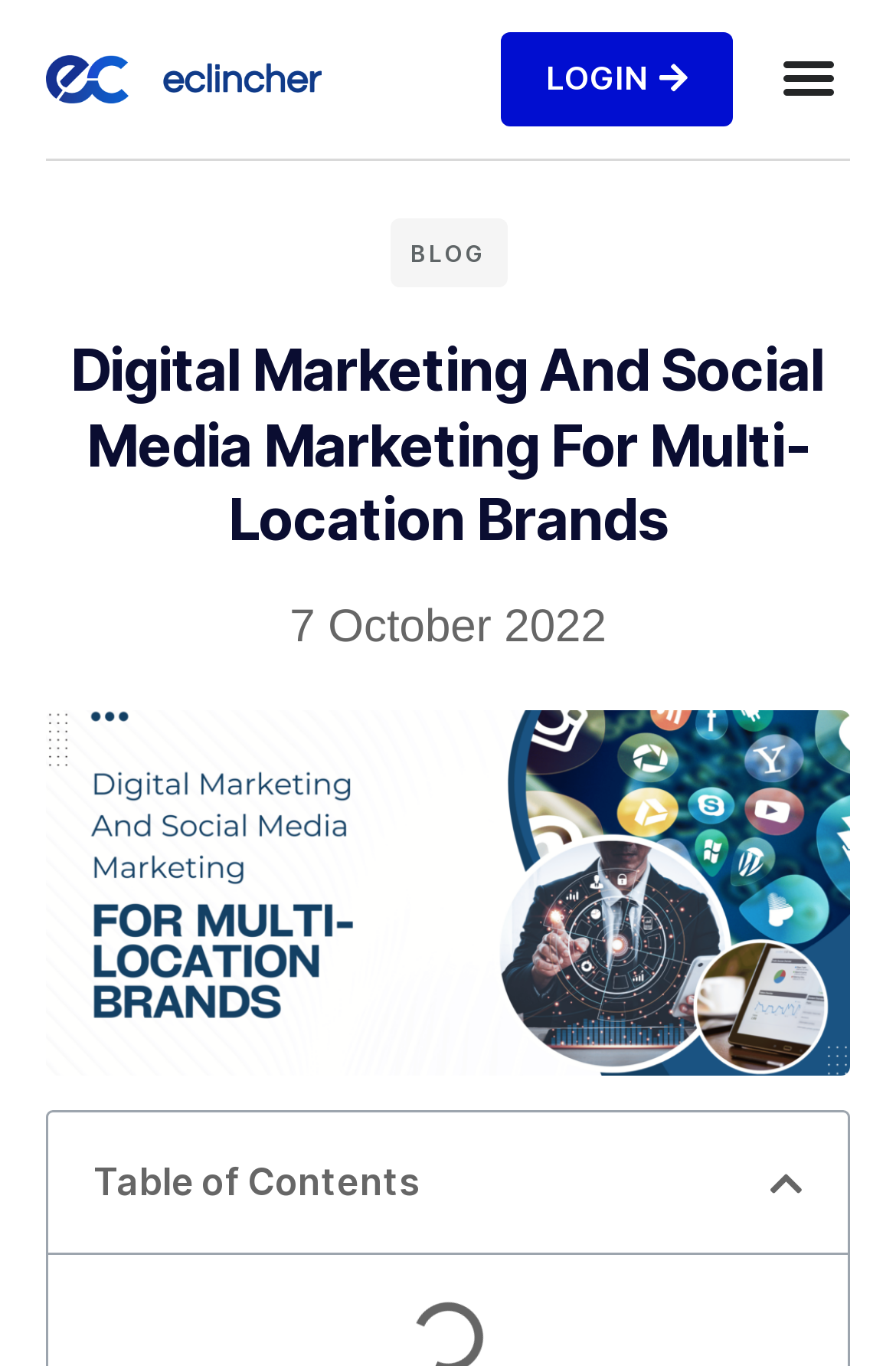What is the purpose of the button at the bottom right corner?
Refer to the image and provide a concise answer in one word or phrase.

Close table of contents